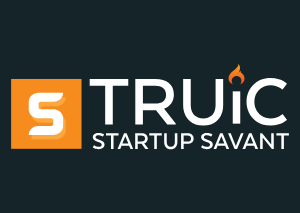From the details in the image, provide a thorough response to the question: What is the color of the square in the logo?

The caption describes the logo as having a 'distinctive orange square' with a stylized white letter 'S'. This information directly indicates that the square in the logo is orange in color.